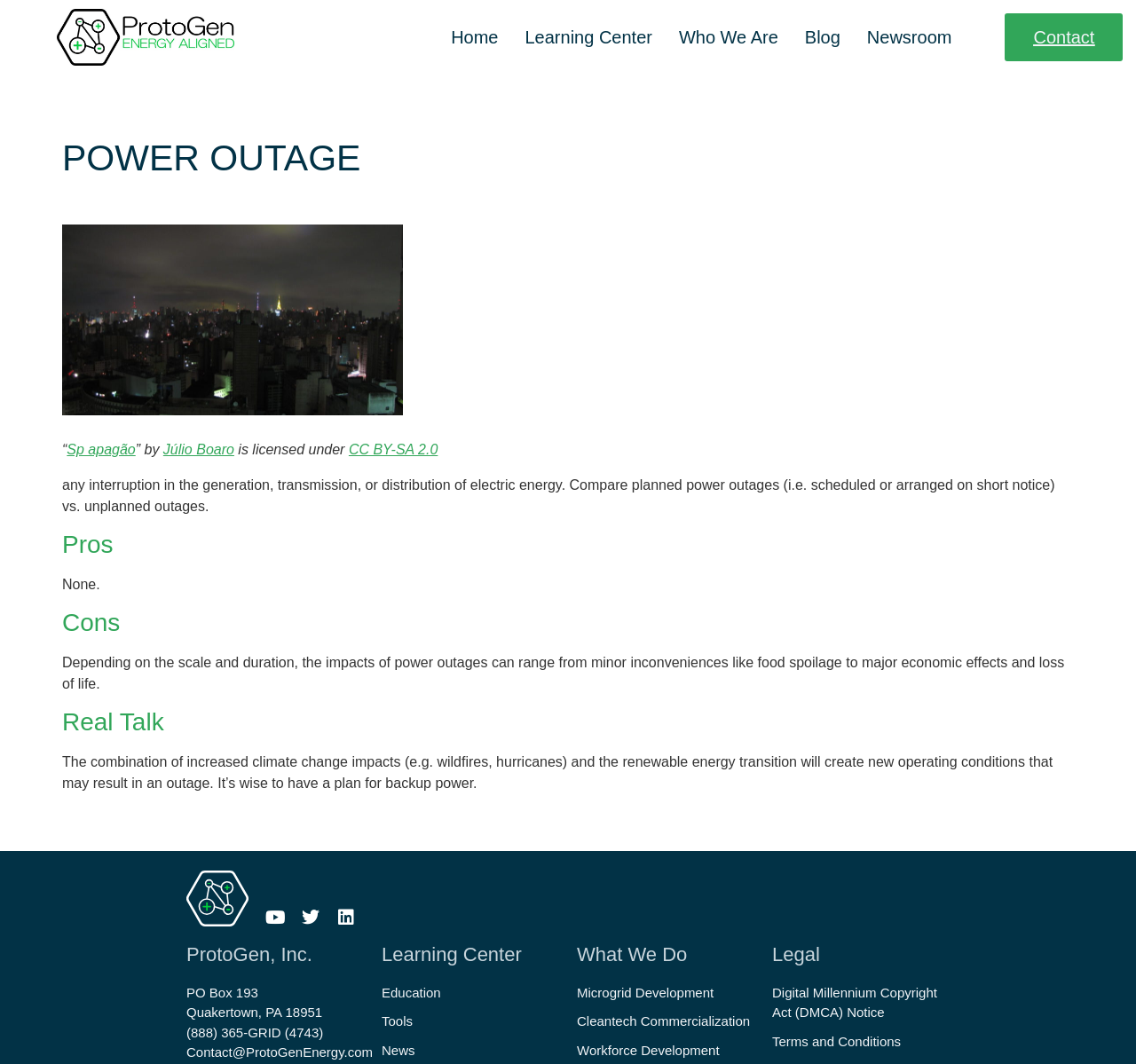Identify the bounding box coordinates of the specific part of the webpage to click to complete this instruction: "Read the article about power outage".

[0.055, 0.448, 0.929, 0.483]